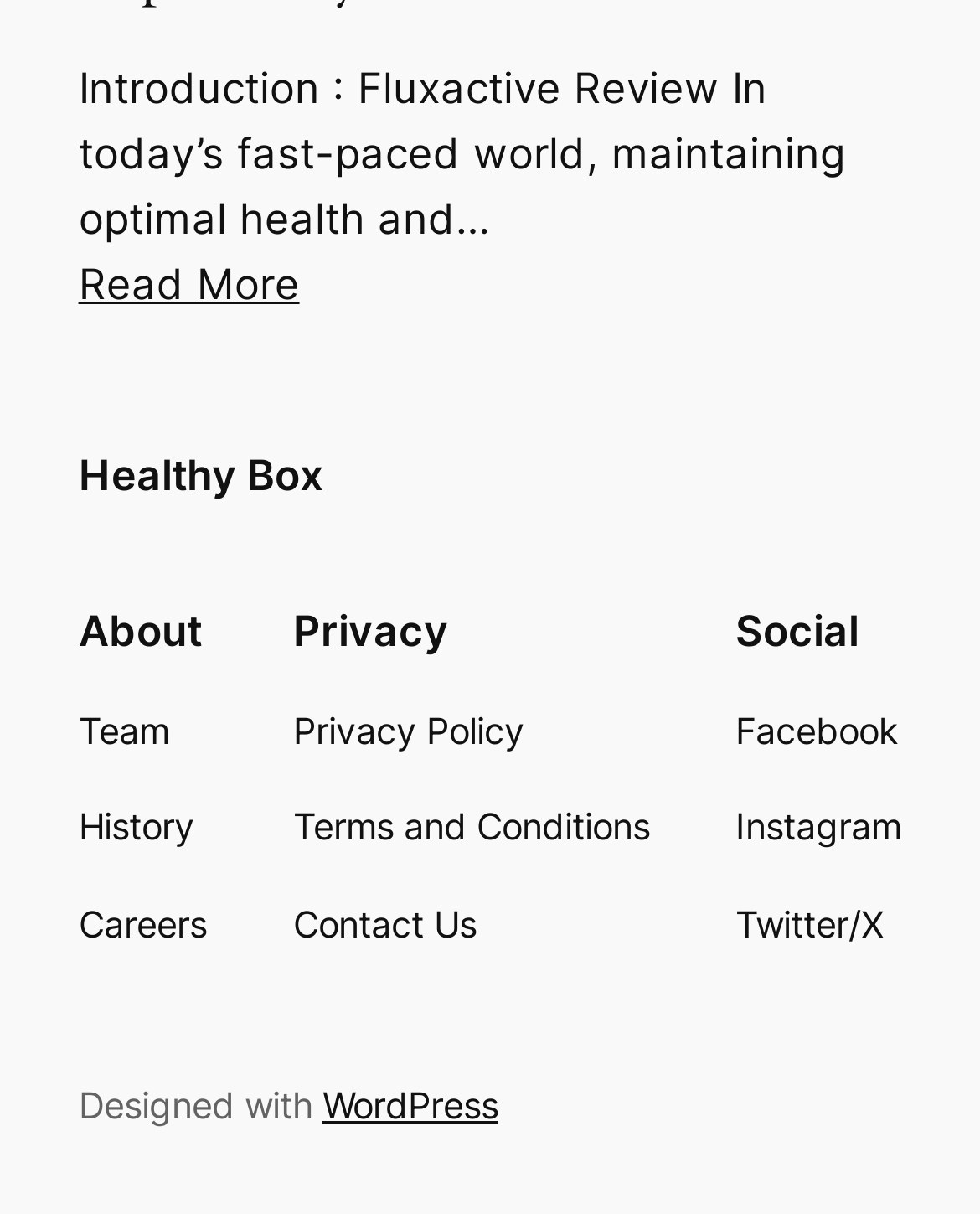Give a short answer to this question using one word or a phrase:
How many main sections are there in the navigation?

3